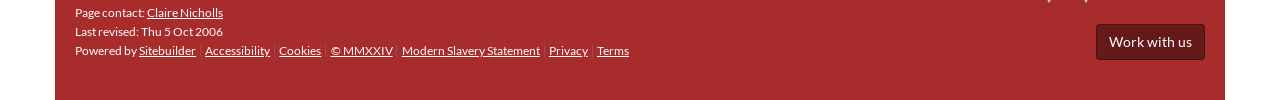When was the page last revised?
Provide a detailed and extensive answer to the question.

The answer can be found by looking at the StaticText element with the text 'Last revised: Thu 5 Oct 2006', which provides the revision date of the page.